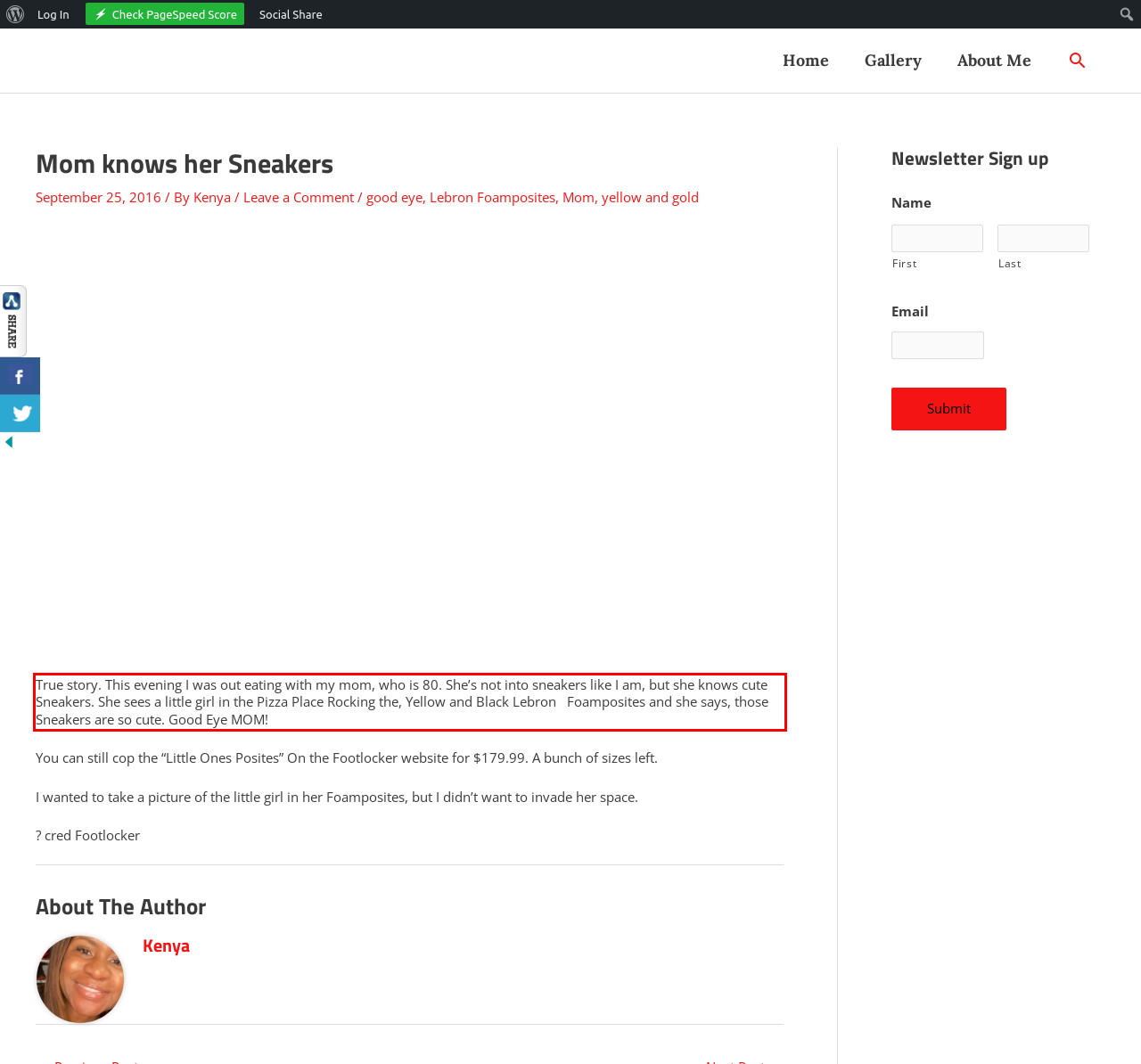Please perform OCR on the text within the red rectangle in the webpage screenshot and return the text content.

True story. This evening I was out eating with my mom, who is 80. She’s not into sneakers like I am, but she knows cute Sneakers. She sees a little girl in the Pizza Place Rocking the, Yellow and Black Lebron Foamposites and she says, those Sneakers are so cute. Good Eye MOM!